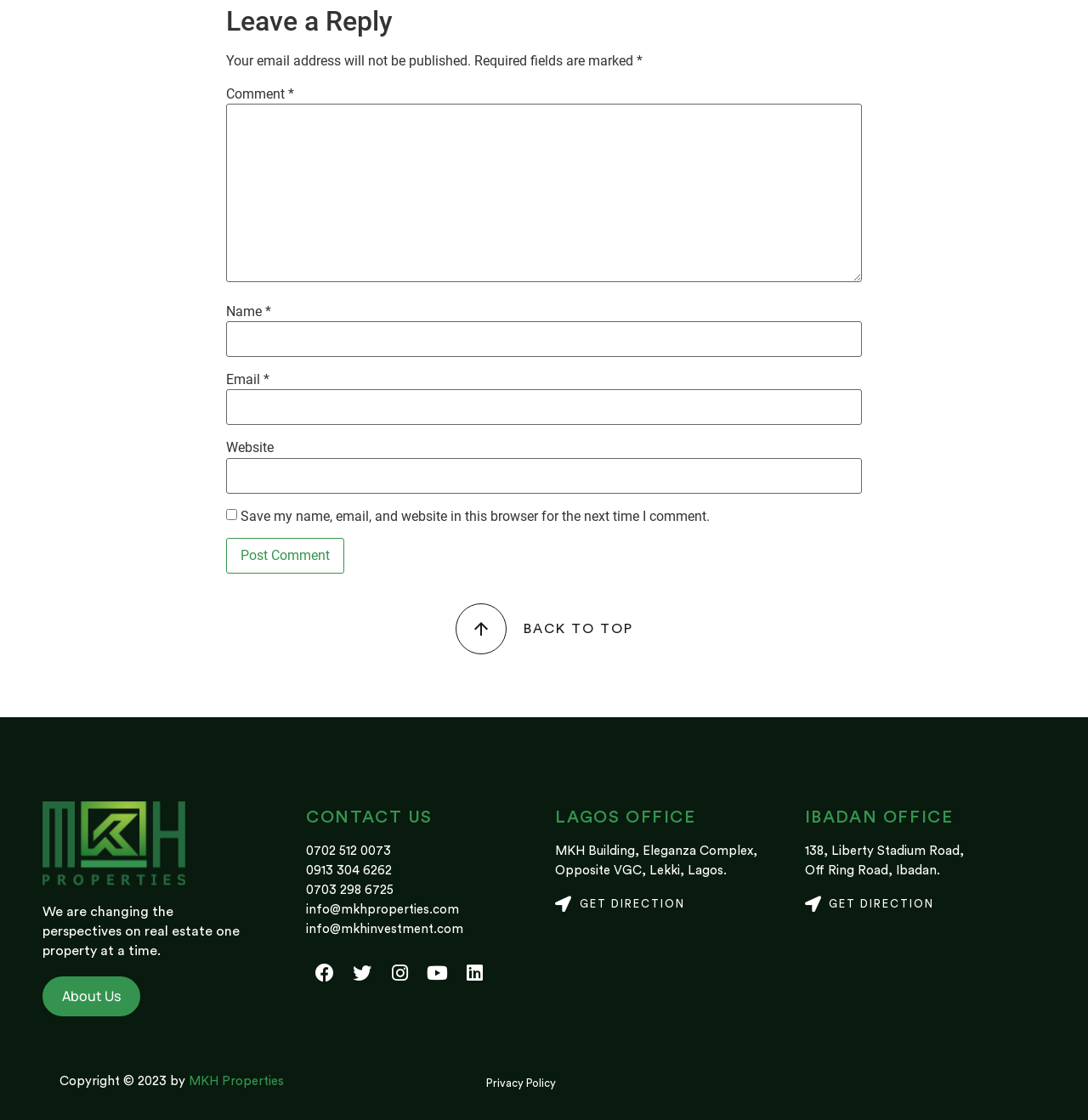Show me the bounding box coordinates of the clickable region to achieve the task as per the instruction: "Visit Facebook page".

[0.281, 0.852, 0.316, 0.886]